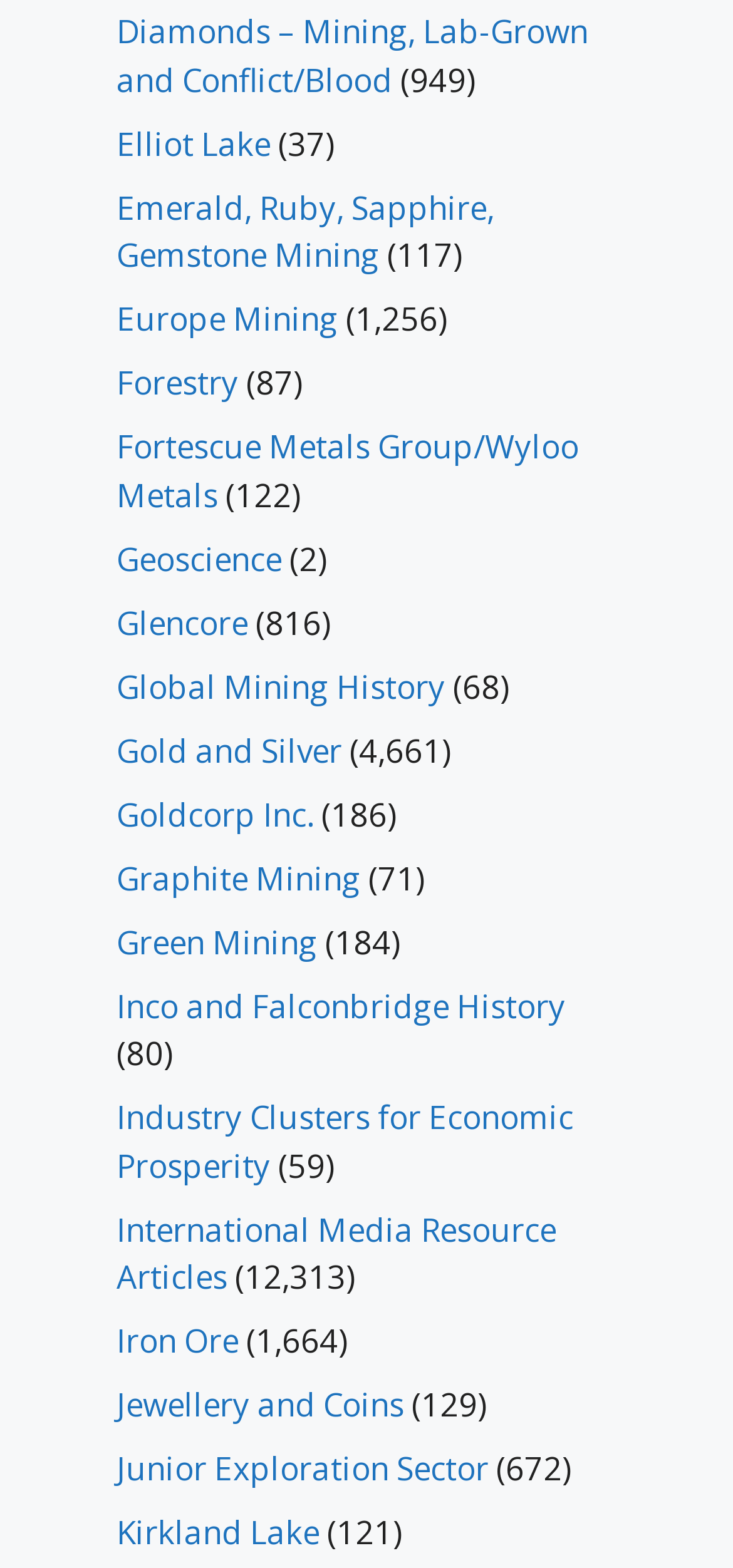Could you highlight the region that needs to be clicked to execute the instruction: "Click on Diamonds – Mining, Lab-Grown and Conflict/Blood"?

[0.159, 0.007, 0.803, 0.065]